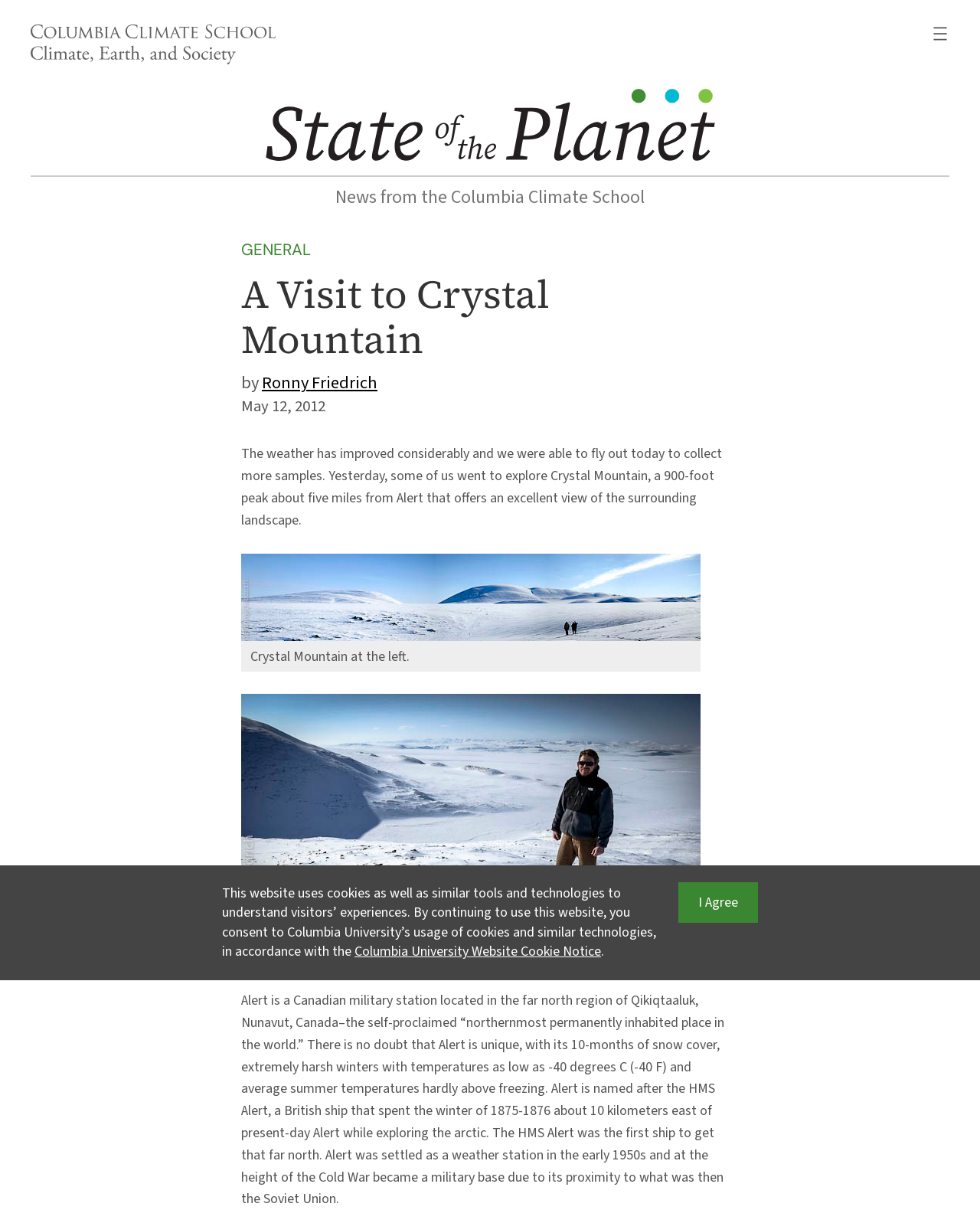What is the name of the ship that spent the winter of 1875-1876 near Alert?
Please answer the question with a detailed and comprehensive explanation.

The article mentions that Alert was named after the HMS Alert, a British ship that spent the winter of 1875-1876 about 10 kilometers east of present-day Alert while exploring the arctic.